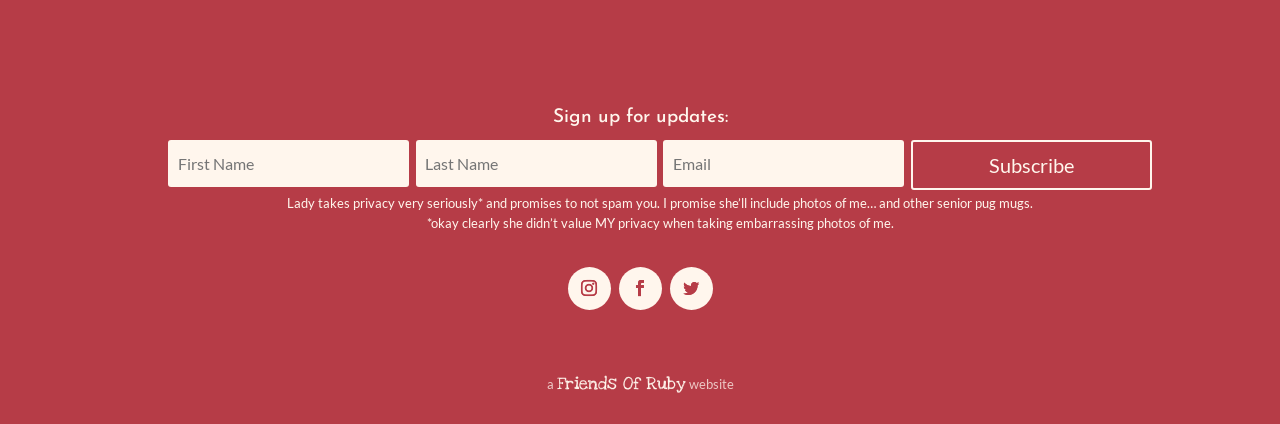Find the bounding box coordinates for the area that must be clicked to perform this action: "Enter email address".

[0.131, 0.331, 0.32, 0.442]